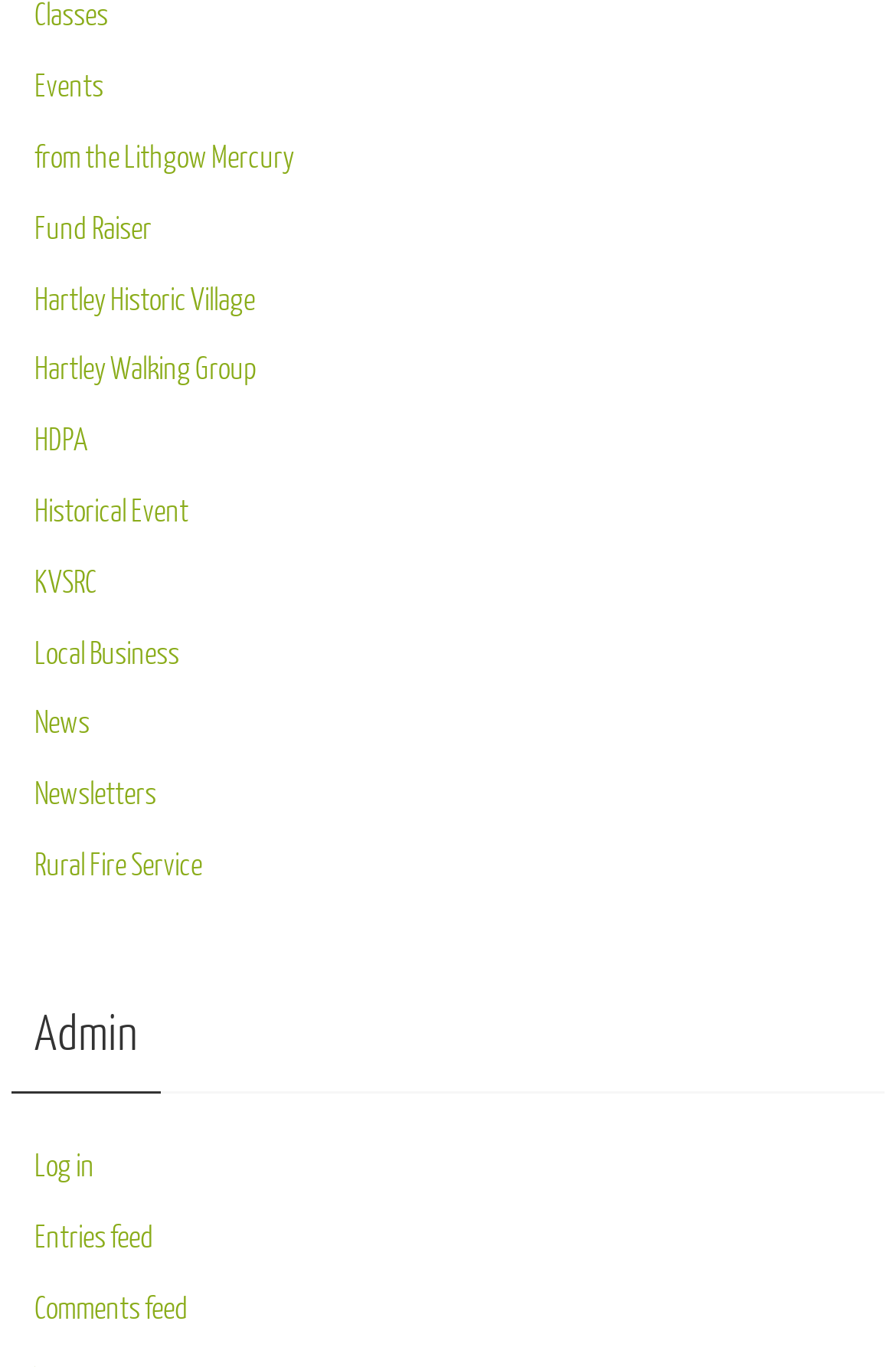Highlight the bounding box coordinates of the element that should be clicked to carry out the following instruction: "Visit Hartley Historic Village". The coordinates must be given as four float numbers ranging from 0 to 1, i.e., [left, top, right, bottom].

[0.038, 0.206, 0.285, 0.233]